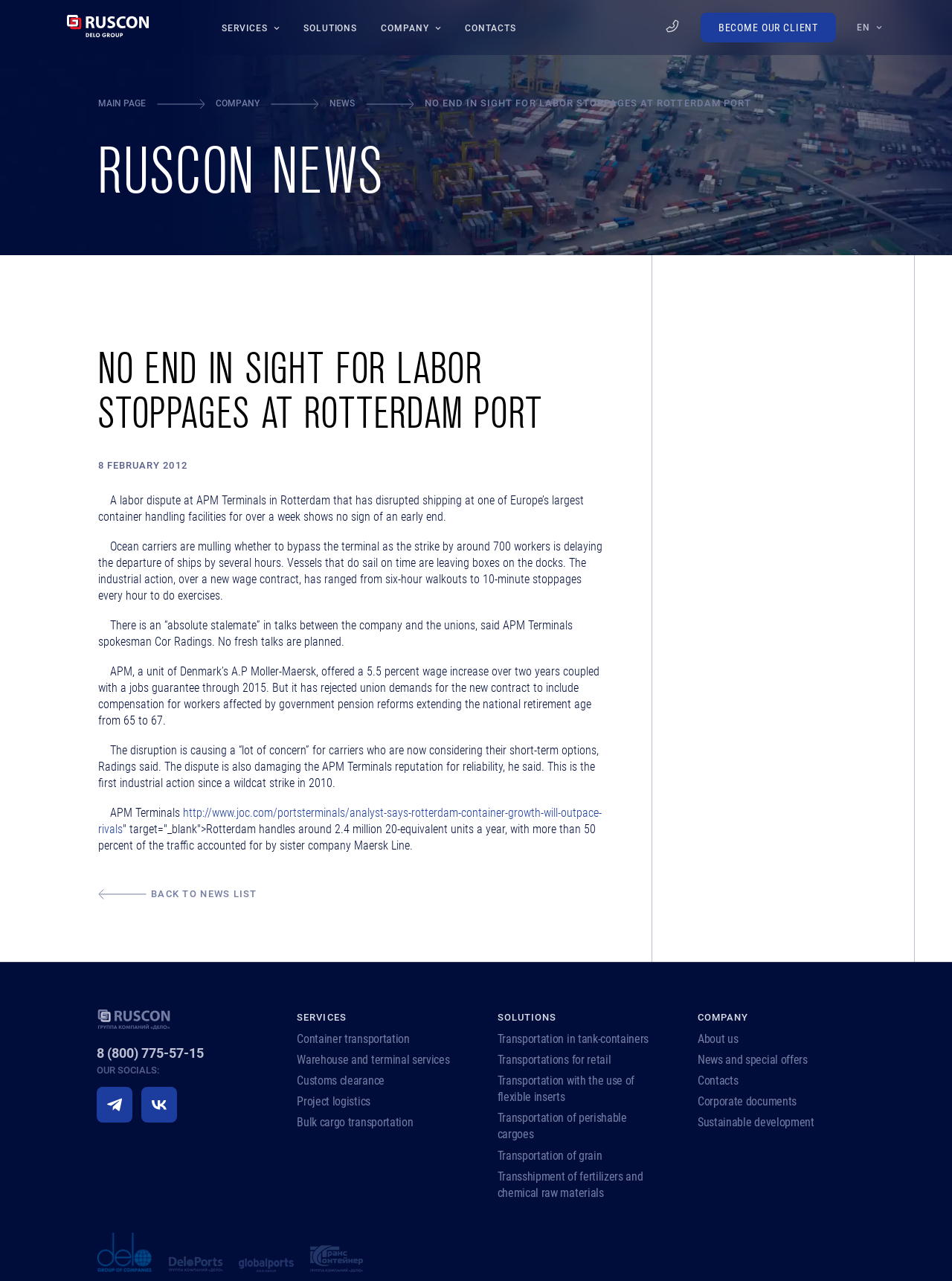What is the language of the webpage? Analyze the screenshot and reply with just one word or a short phrase.

English